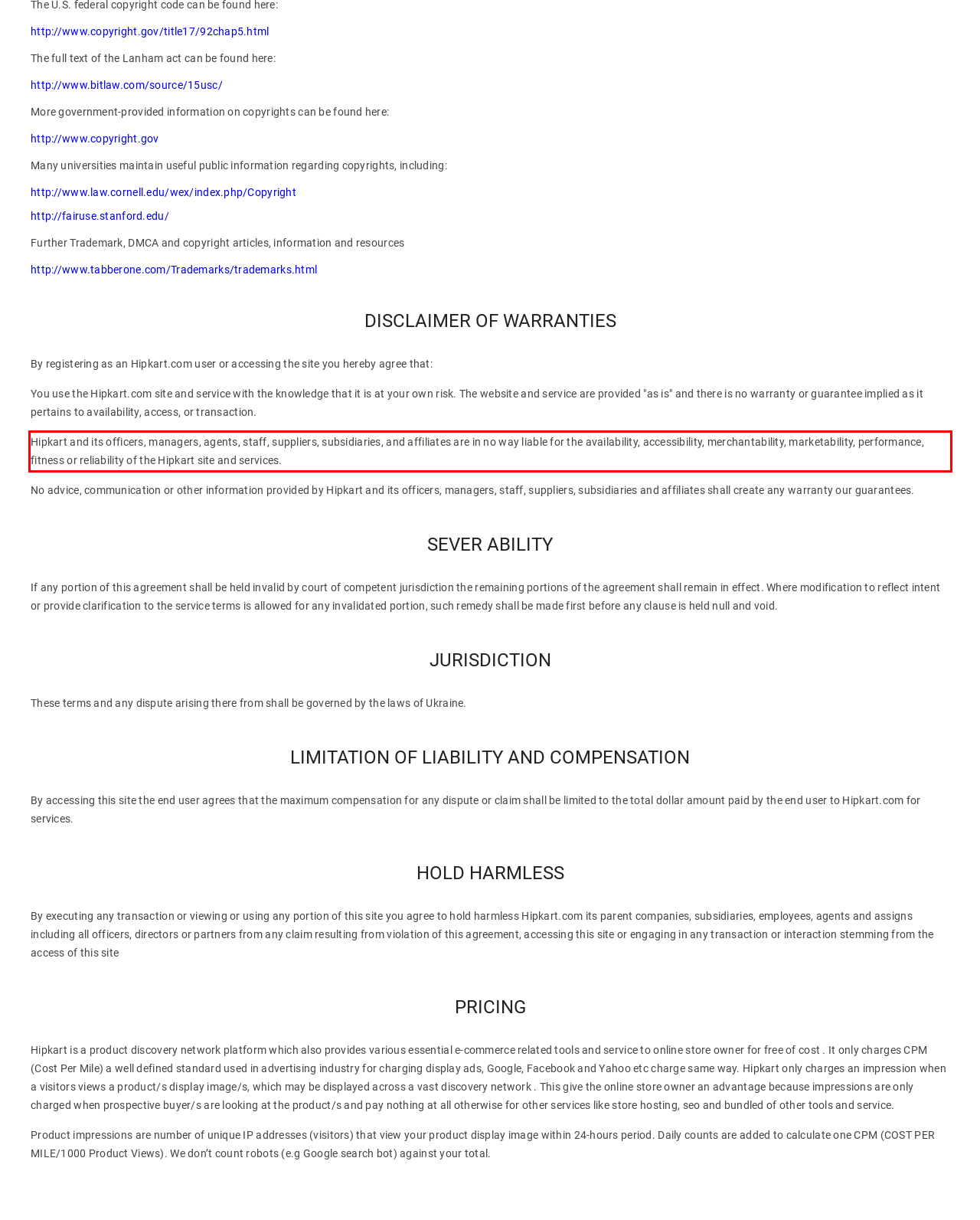Please perform OCR on the UI element surrounded by the red bounding box in the given webpage screenshot and extract its text content.

Hipkart and its officers, managers, agents, staff, suppliers, subsidiaries, and affiliates are in no way liable for the availability, accessibility, merchantability, marketability, performance, fitness or reliability of the Hipkart site and services.